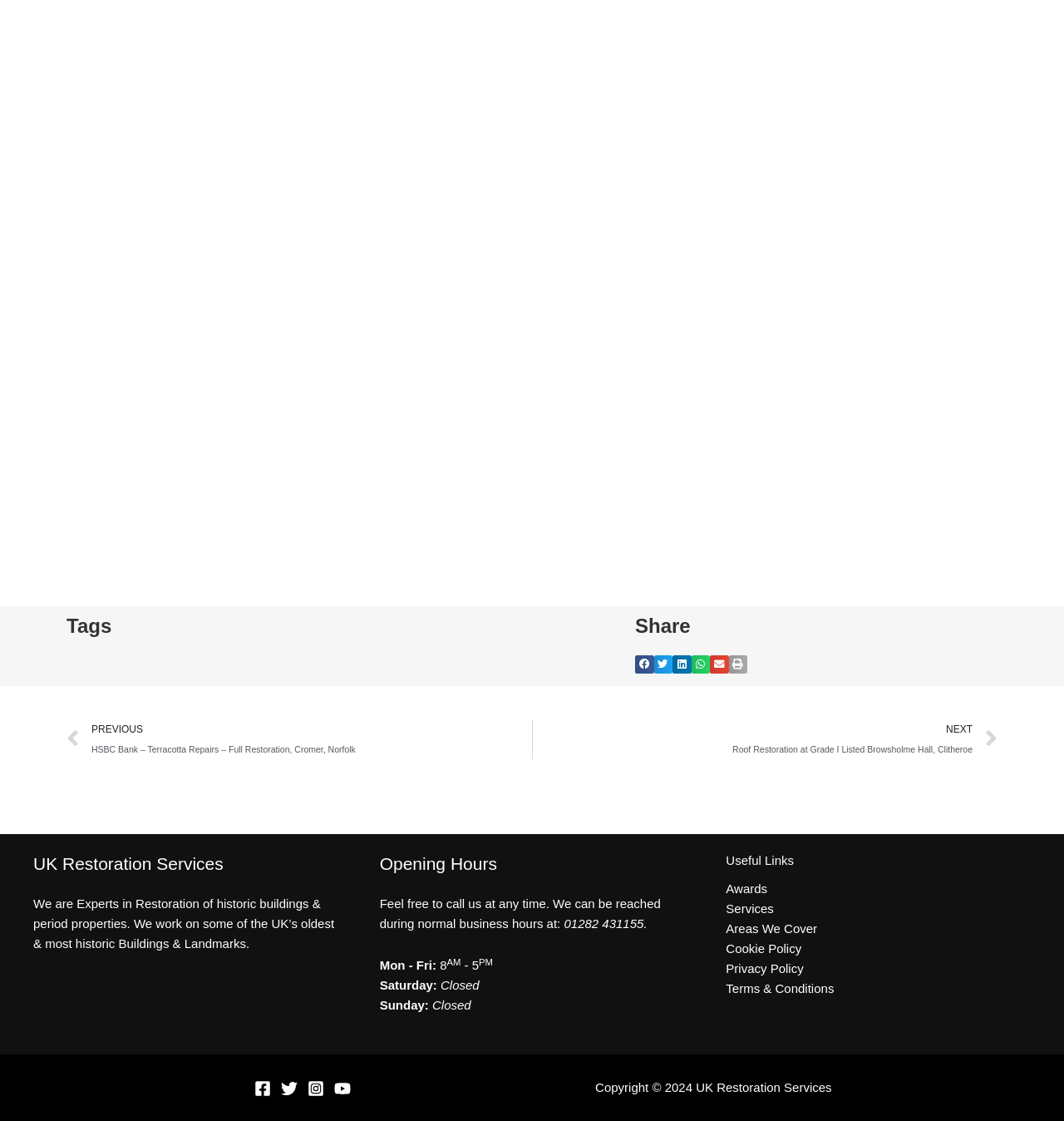What is the phone number?
Provide a one-word or short-phrase answer based on the image.

01282 431155